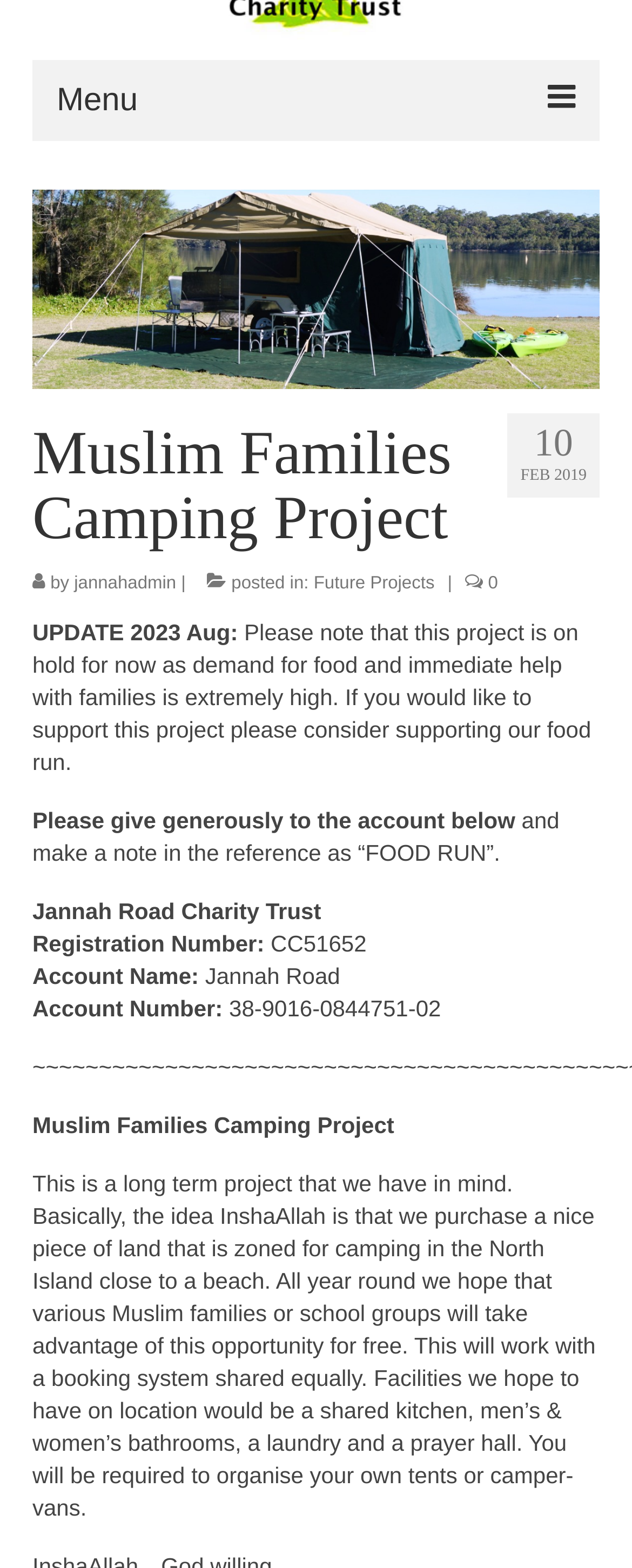Provide the bounding box coordinates of the HTML element described by the text: "Hajj Sponsorship". The coordinates should be in the format [left, top, right, bottom] with values between 0 and 1.

[0.115, 0.609, 0.923, 0.651]